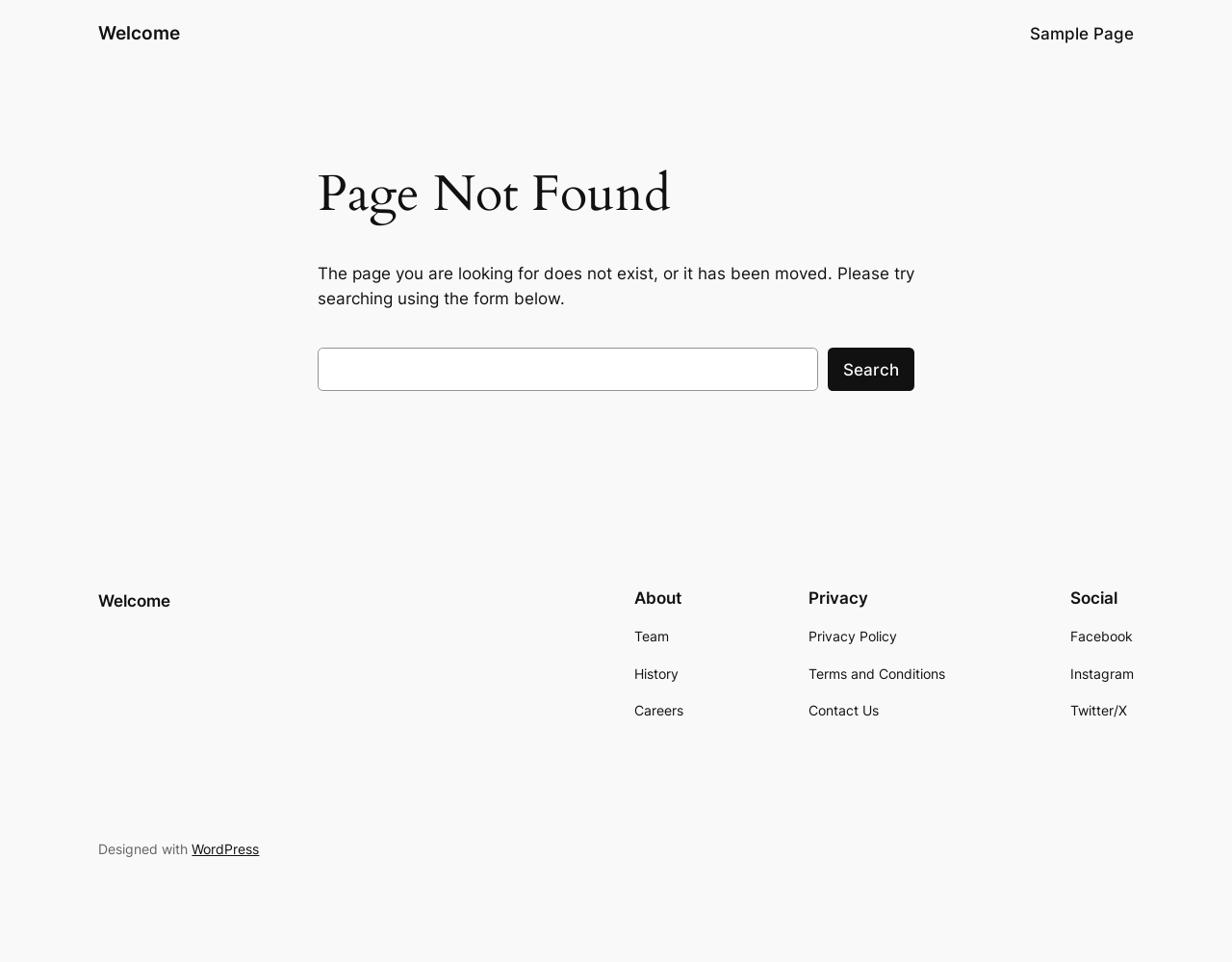Describe every aspect of the webpage comprehensively.

This webpage is a "Page not found" page with a title "Welcome". At the top, there are two links, "Welcome" and "Sample Page", positioned side by side. Below them, there is a main section with a heading "Page Not Found" in the middle. Under the heading, there is a paragraph of text explaining that the page does not exist or has been moved, and suggesting to use the search form below. 

The search form is located below the paragraph, consisting of a label "Search", a search box, and a "Search" button. The search form is centered in the main section.

At the bottom of the page, there is a section with three columns of links. The first column has a heading "About" and links to "Team", "History", and "Careers". The second column has a heading "Privacy" and links to "Privacy Policy", "Terms and Conditions", and "Contact Us". The third column has a heading "Social" and links to "Facebook", "Instagram", and "Twitter/X". 

Finally, at the very bottom of the page, there is a line of text "Designed with" followed by a link to "WordPress".